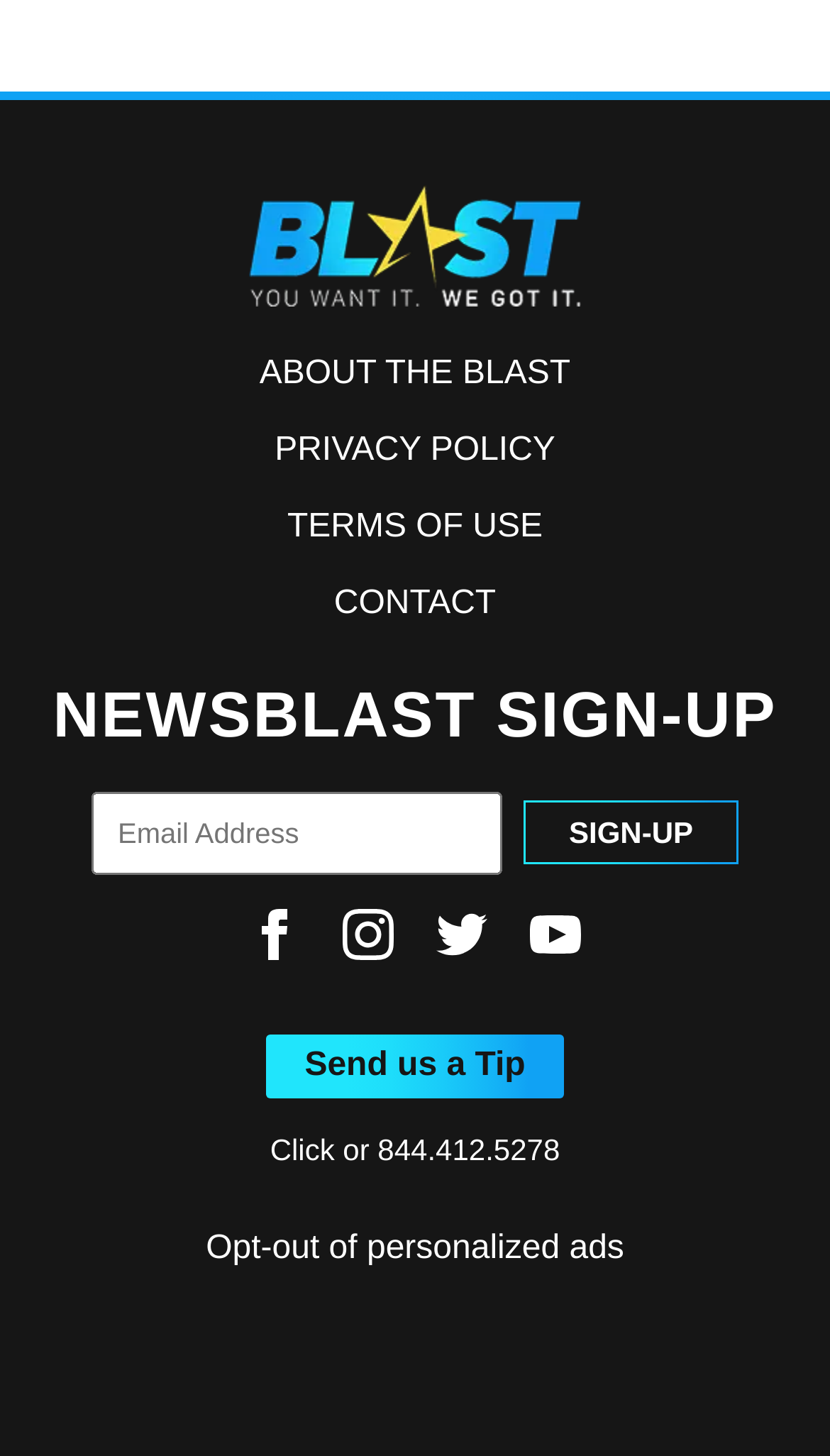Please locate the bounding box coordinates of the element's region that needs to be clicked to follow the instruction: "Follow The Blast on Facebook". The bounding box coordinates should be provided as four float numbers between 0 and 1, i.e., [left, top, right, bottom].

[0.3, 0.64, 0.362, 0.665]